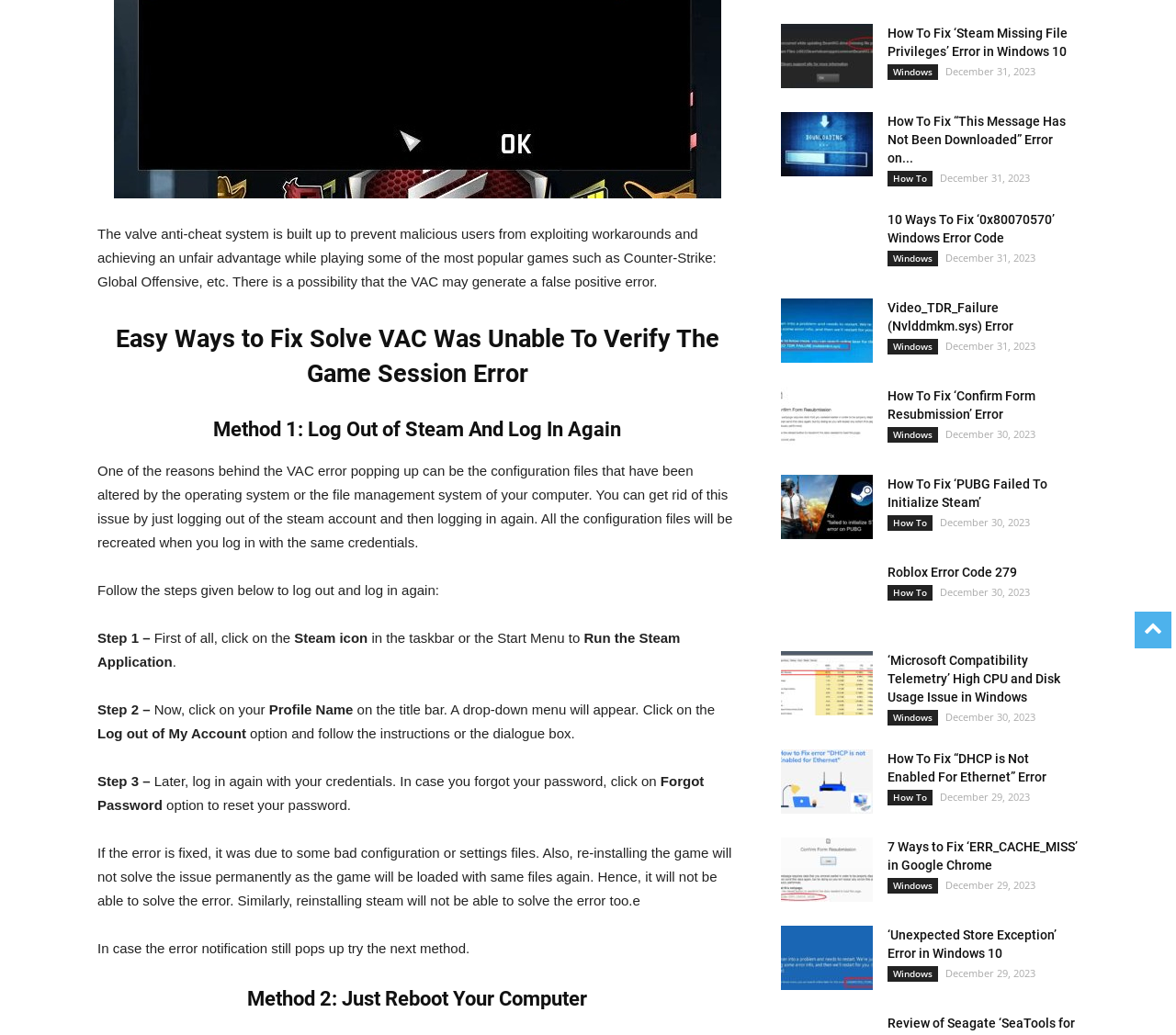Based on the element description, predict the bounding box coordinates (top-left x, top-left y, bottom-right x, bottom-right y) for the UI element in the screenshot: Video_TDR_Failure (Nvlddmkm.sys) Error

[0.755, 0.29, 0.862, 0.322]